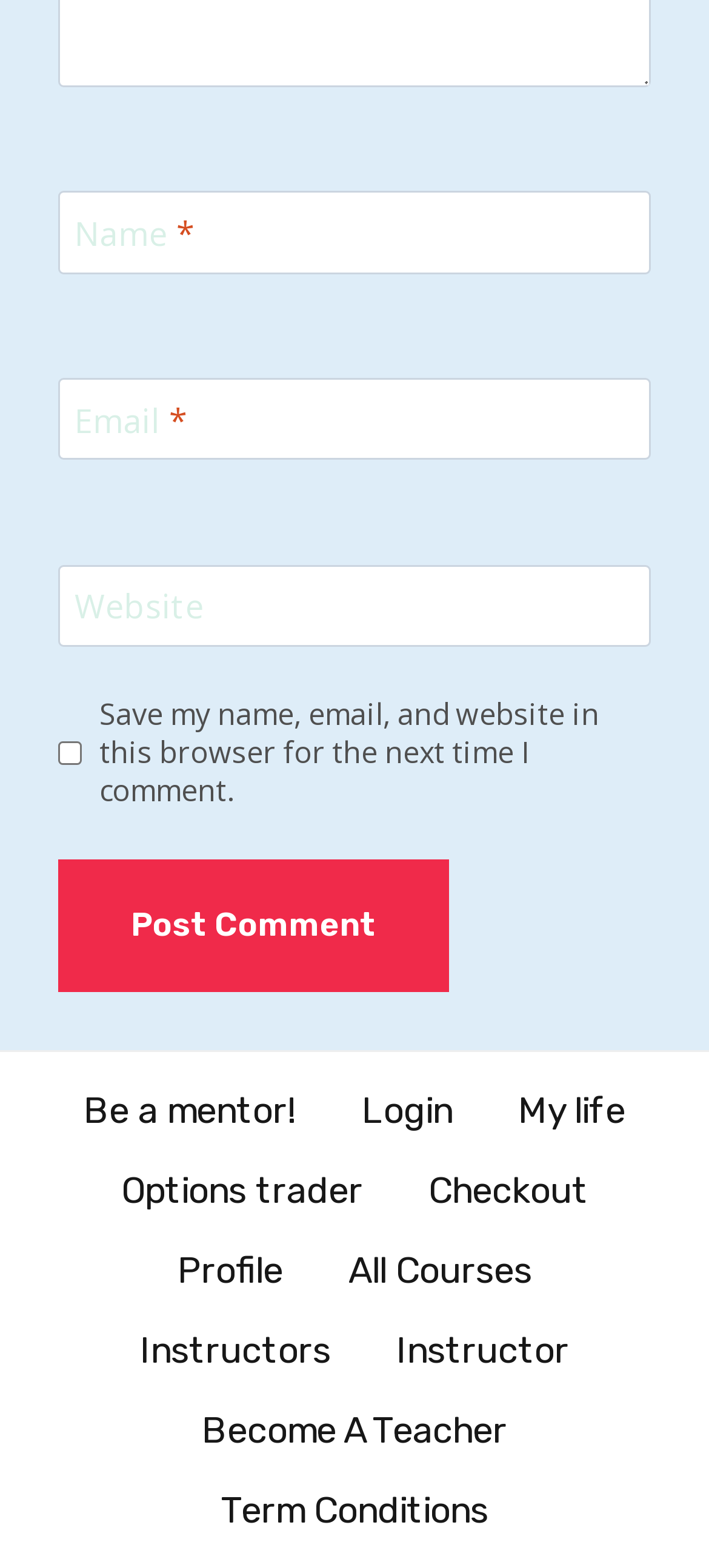Give the bounding box coordinates for the element described as: "Instructor".

[0.513, 0.836, 0.849, 0.887]